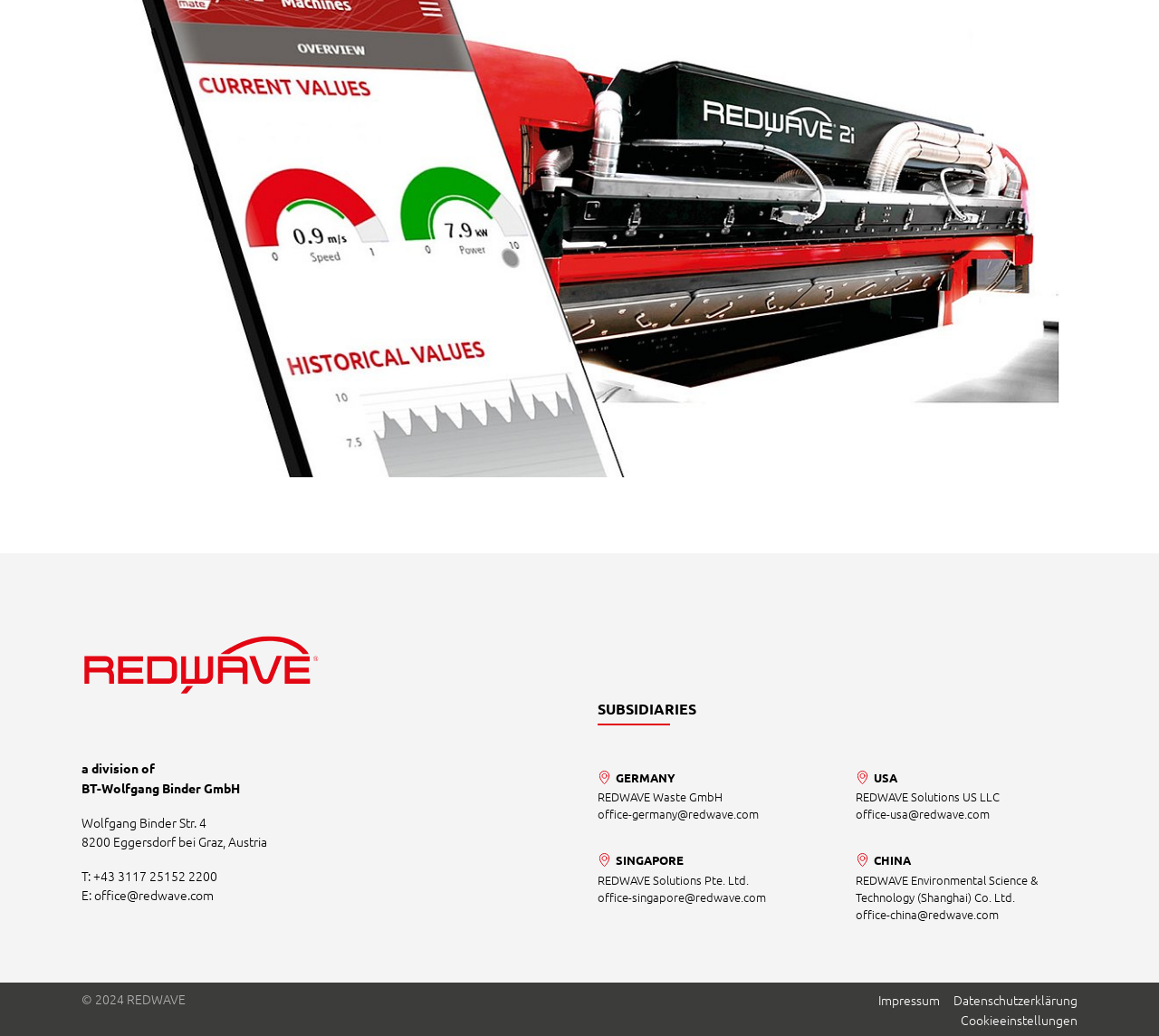Provide the bounding box coordinates of the HTML element this sentence describes: "SINGAPORE". The bounding box coordinates consist of four float numbers between 0 and 1, i.e., [left, top, right, bottom].

[0.516, 0.822, 0.59, 0.839]